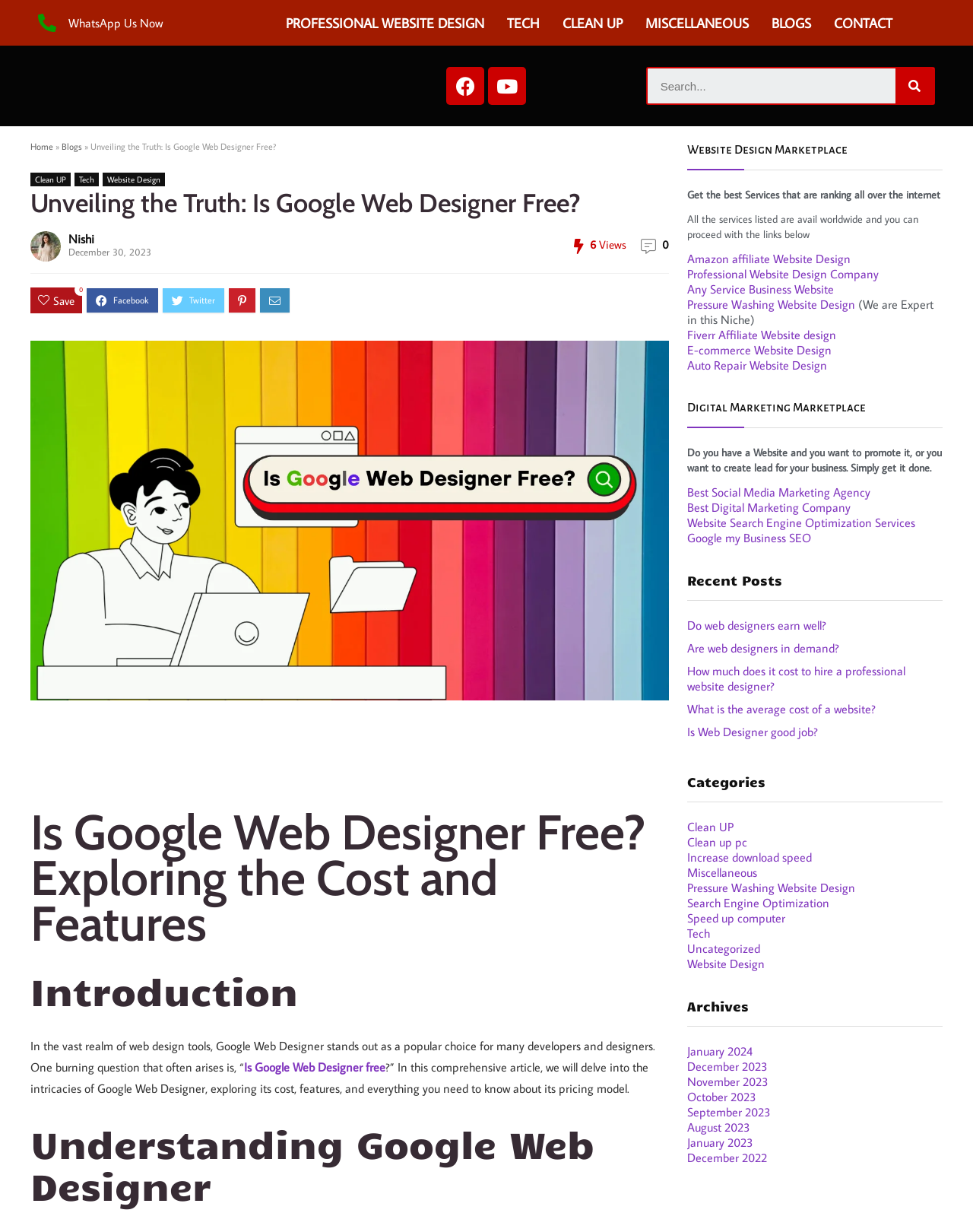What is the date of the article?
Using the image, answer in one word or phrase.

December 30, 2023